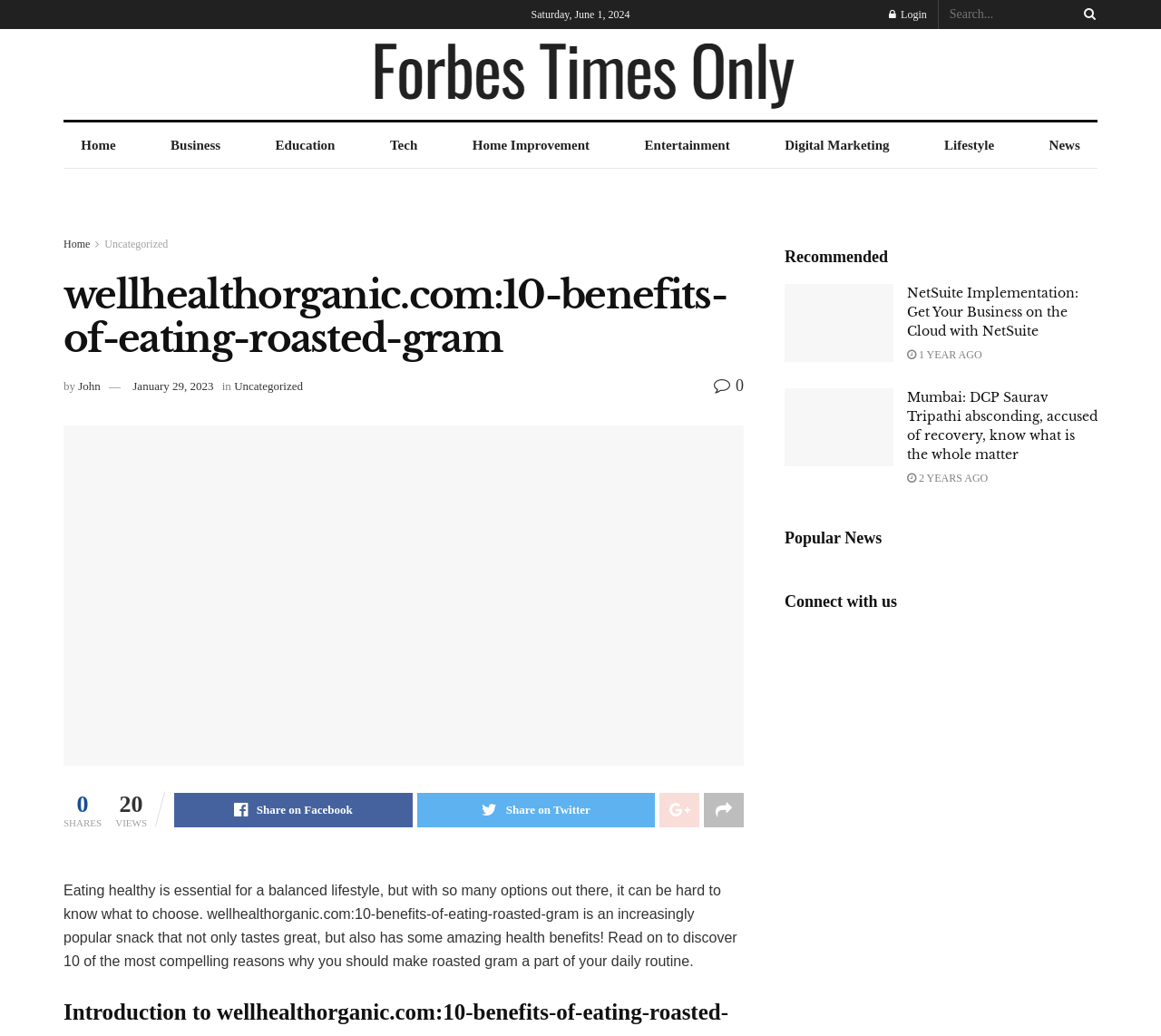Indicate the bounding box coordinates of the element that must be clicked to execute the instruction: "Explore the recommended article about NetSuite Implementation". The coordinates should be given as four float numbers between 0 and 1, i.e., [left, top, right, bottom].

[0.676, 0.274, 0.77, 0.35]